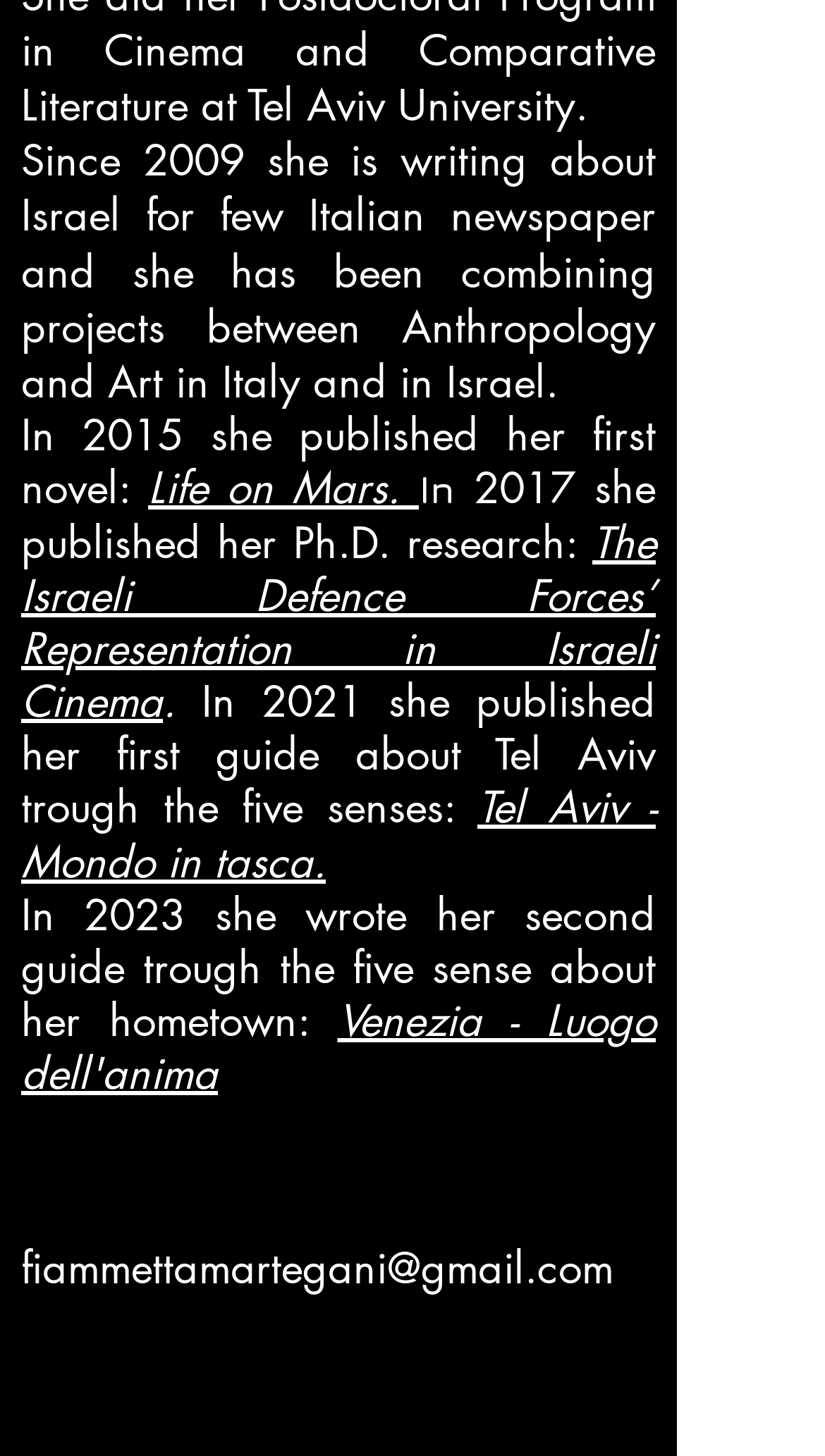Please identify the coordinates of the bounding box for the clickable region that will accomplish this instruction: "Visit Twitter profile".

[0.162, 0.782, 0.262, 0.839]